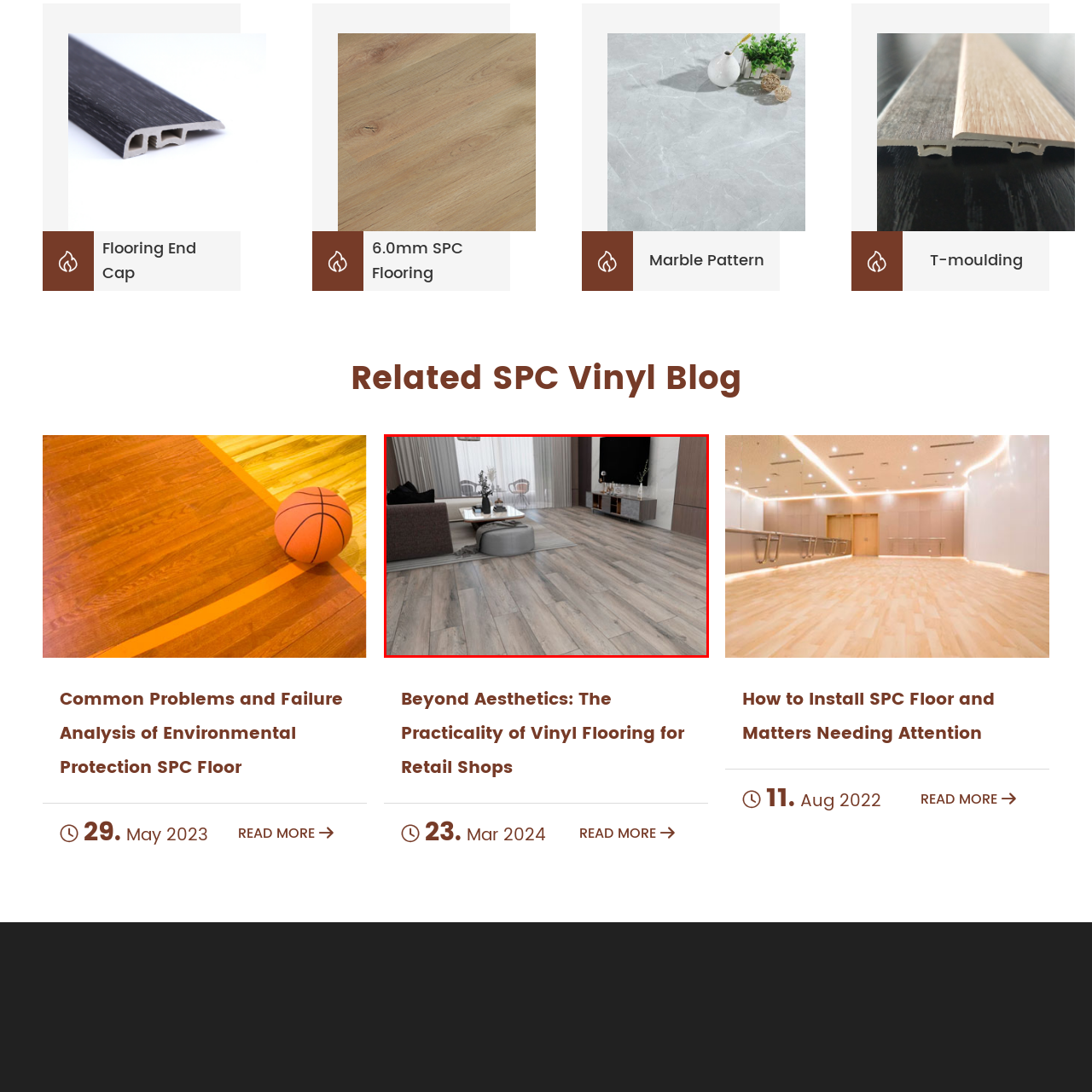Provide a comprehensive description of the image highlighted within the red bounding box.

The image showcases a stylish interior living space featuring elegant vinyl flooring. The floor is laid with planks in a light, natural wood finish, enhancing the contemporary design of the room. To the left, a plush sofa adds comfort, complemented by a round coffee table centrally positioned with decorative items atop it. In the background, large windows allow ample natural light to flood the space, while sheer curtains gently diffuse it. A sleek entertainment unit occupies the wall opposite the sofa, with a flat-screen TV mounted above, creating a modern yet inviting atmosphere. This setting epitomizes the practicality and aesthetic appeal of vinyl flooring, as discussed in the related article "Beyond Aesthetics: The Practicality of Vinyl Flooring for Retail Shops."